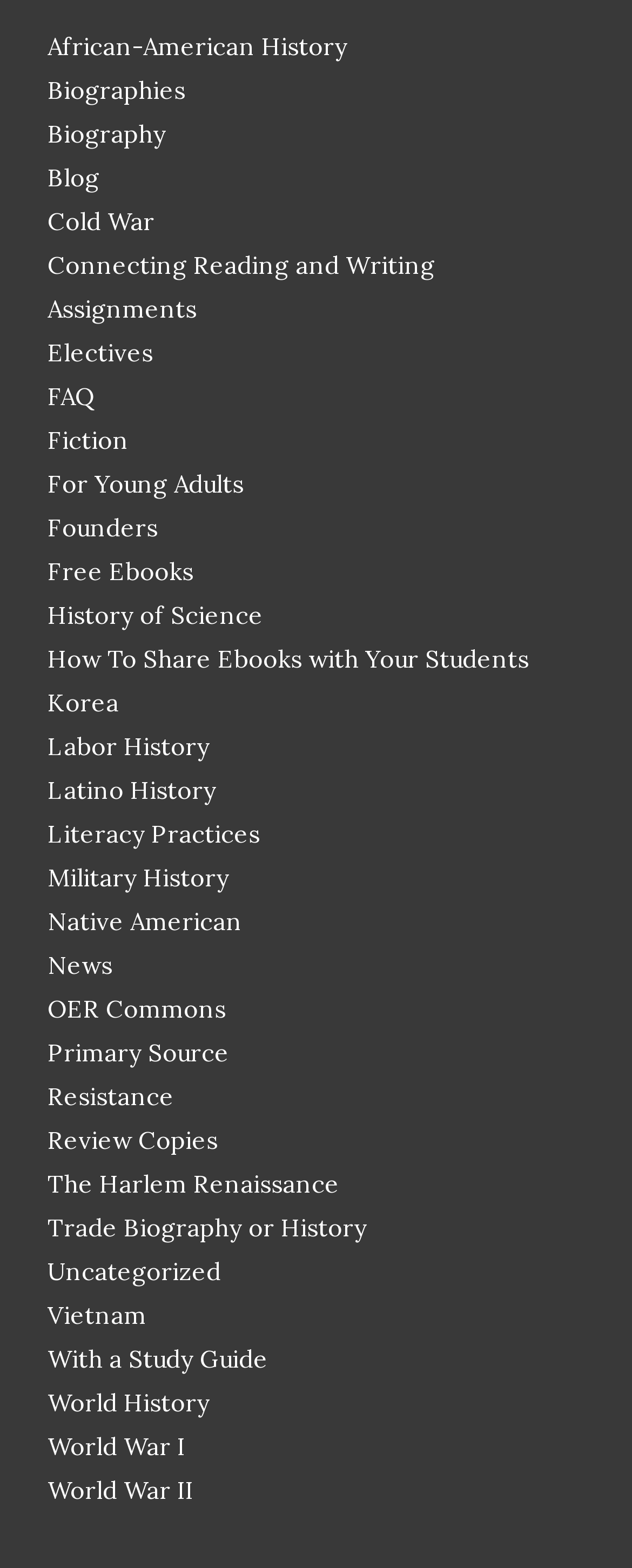Determine the bounding box coordinates of the section I need to click to execute the following instruction: "Check BISE Sargodha Board 11th Class Roll No Slips 2023". Provide the coordinates as four float numbers between 0 and 1, i.e., [left, top, right, bottom].

None